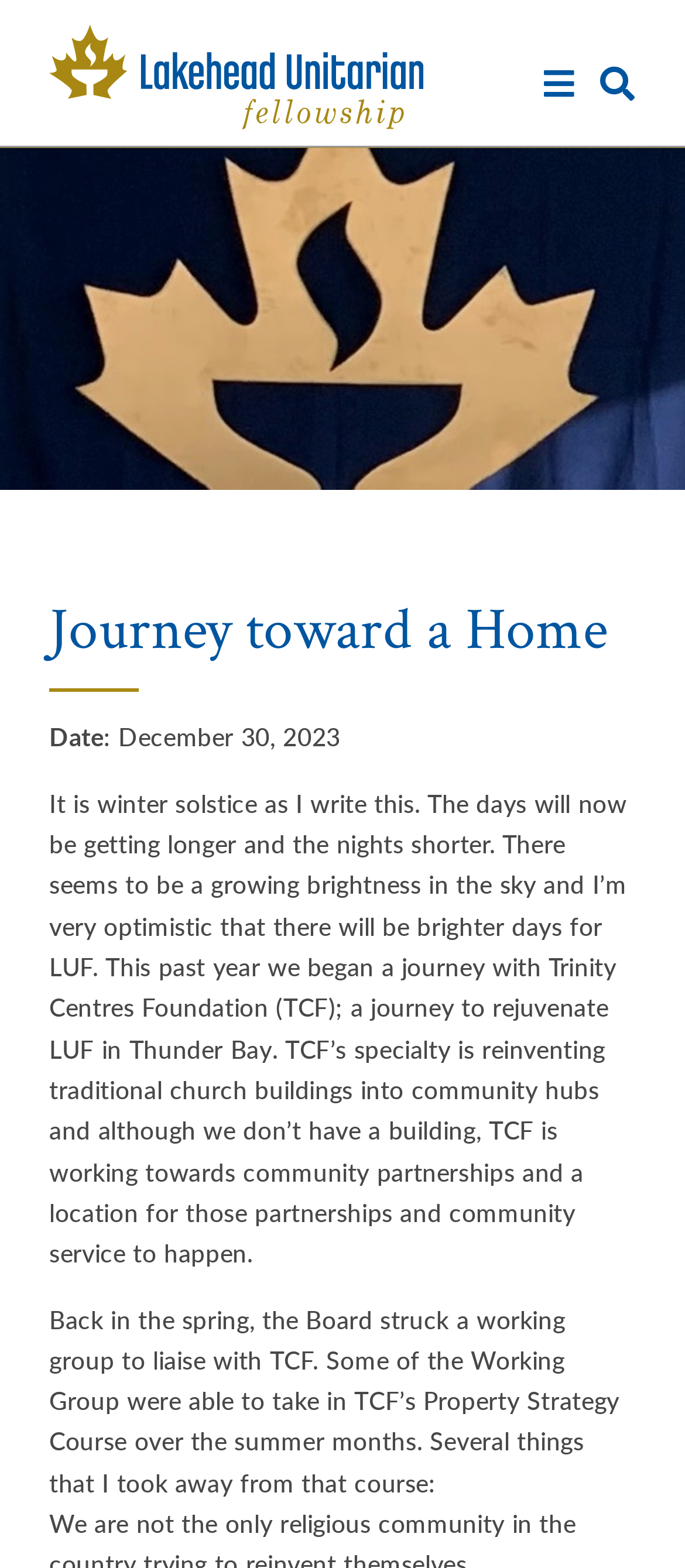What is the purpose of Trinity Centres Foundation?
Give a detailed explanation using the information visible in the image.

I found the purpose of Trinity Centres Foundation by reading the static text element that describes TCF's specialty as 'reinventing traditional church buildings into community hubs'.